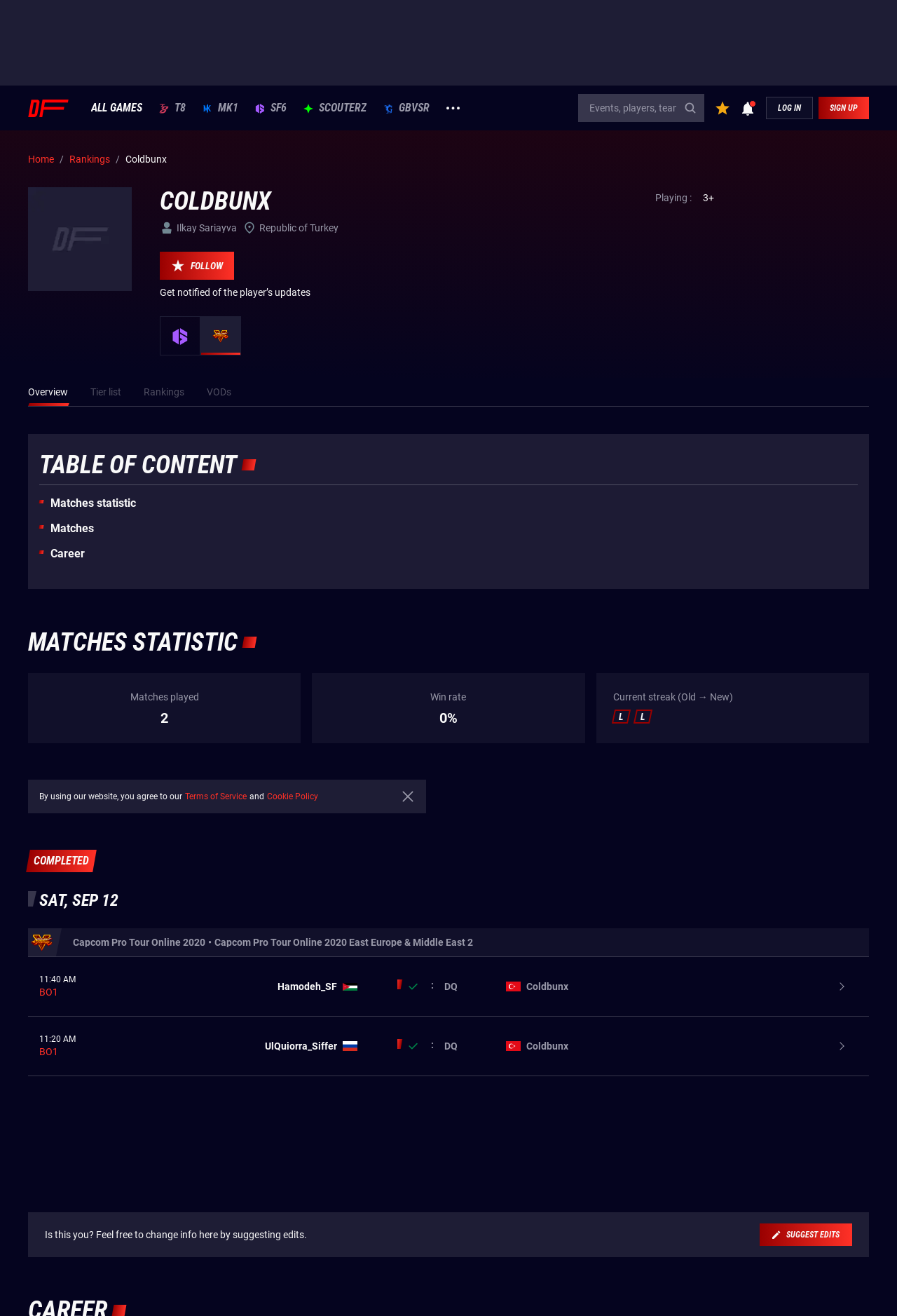Examine the image carefully and respond to the question with a detailed answer: 
What is the player's name?

The player's name is obtained from the heading 'COLDBUNX' and the StaticText 'Ilkay Sariayva' which is the full name of the player.